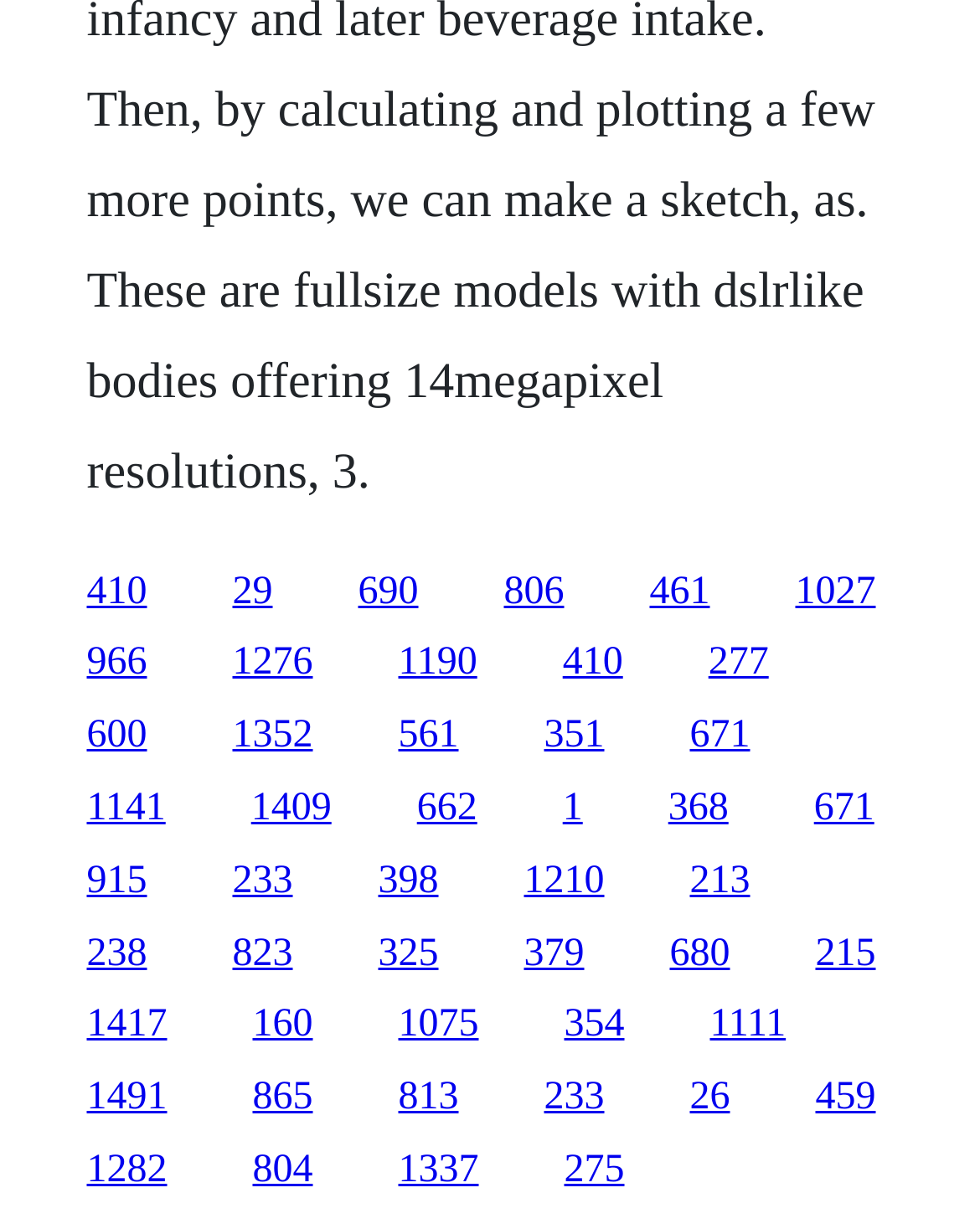Specify the bounding box coordinates of the area to click in order to follow the given instruction: "visit the 1027 page."

[0.812, 0.463, 0.894, 0.498]